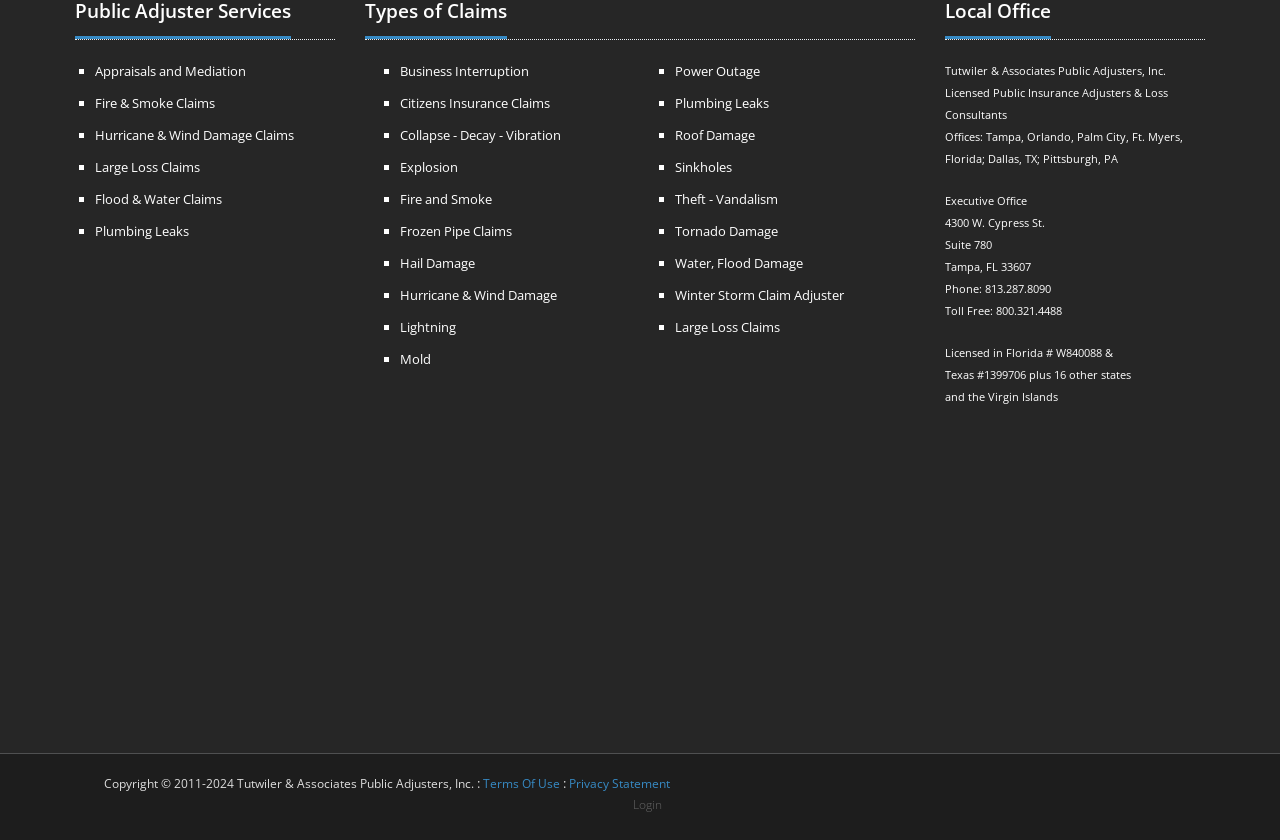Identify the bounding box coordinates for the UI element described as: "Tornado Damage".

[0.527, 0.265, 0.608, 0.286]